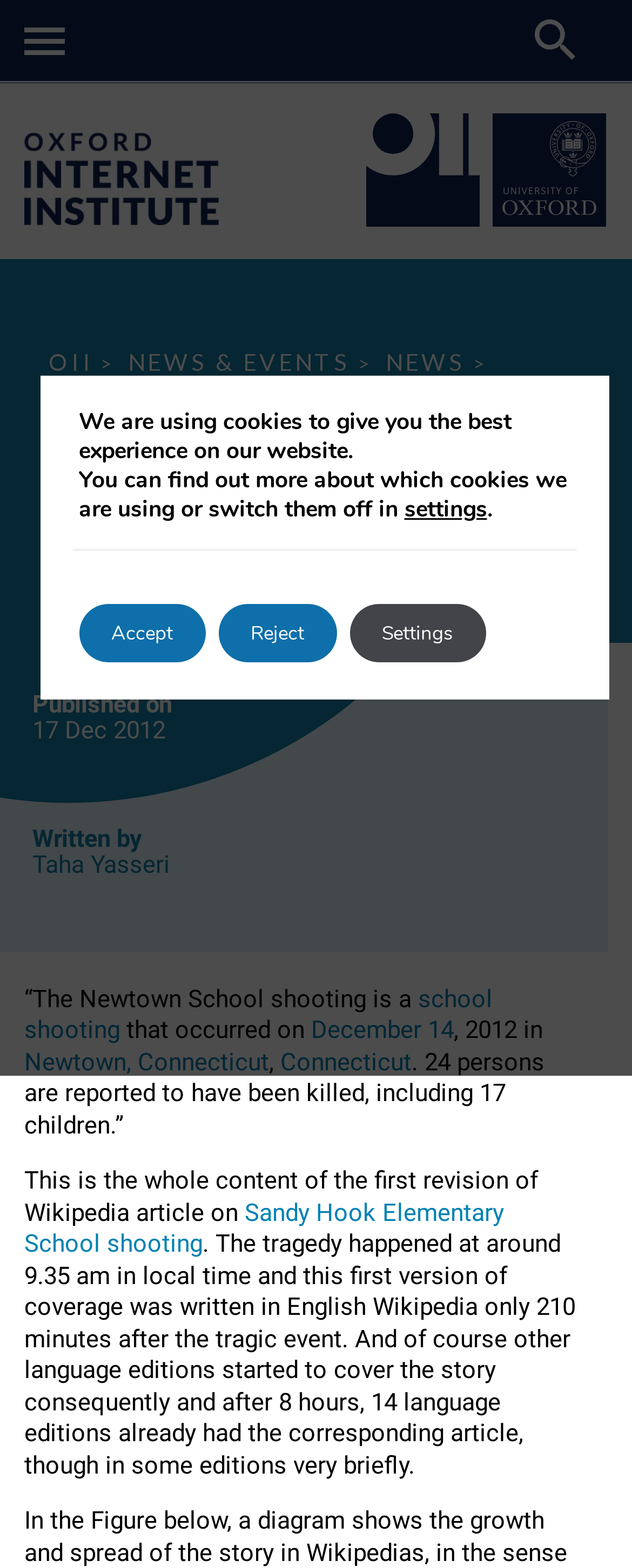Locate the bounding box coordinates of the clickable area to execute the instruction: "Learn more about the Sandy Hook Elementary School shooting". Provide the coordinates as four float numbers between 0 and 1, represented as [left, top, right, bottom].

[0.038, 0.764, 0.797, 0.803]